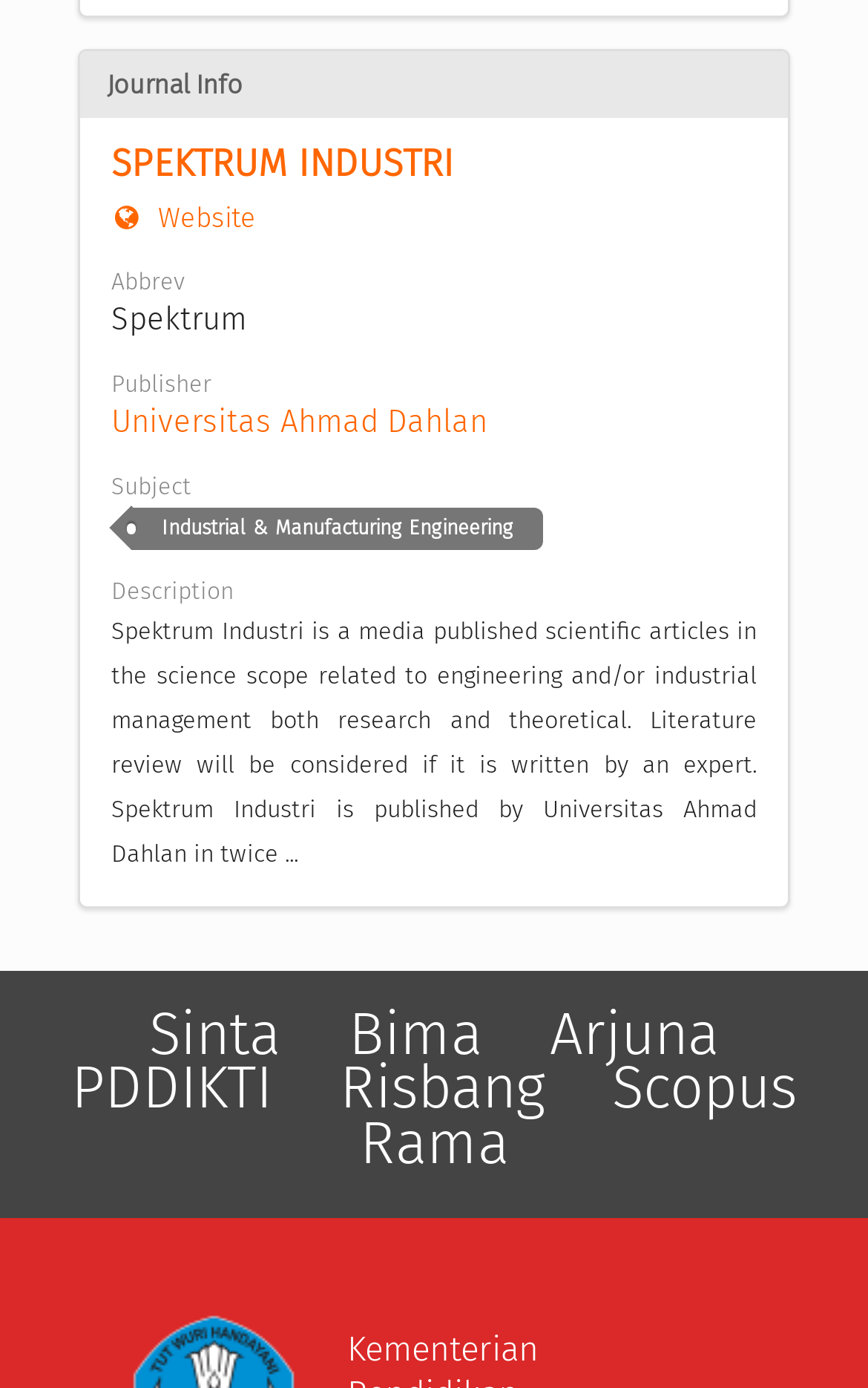Please identify the bounding box coordinates for the region that you need to click to follow this instruction: "Check Sinta".

[0.138, 0.663, 0.357, 0.825]